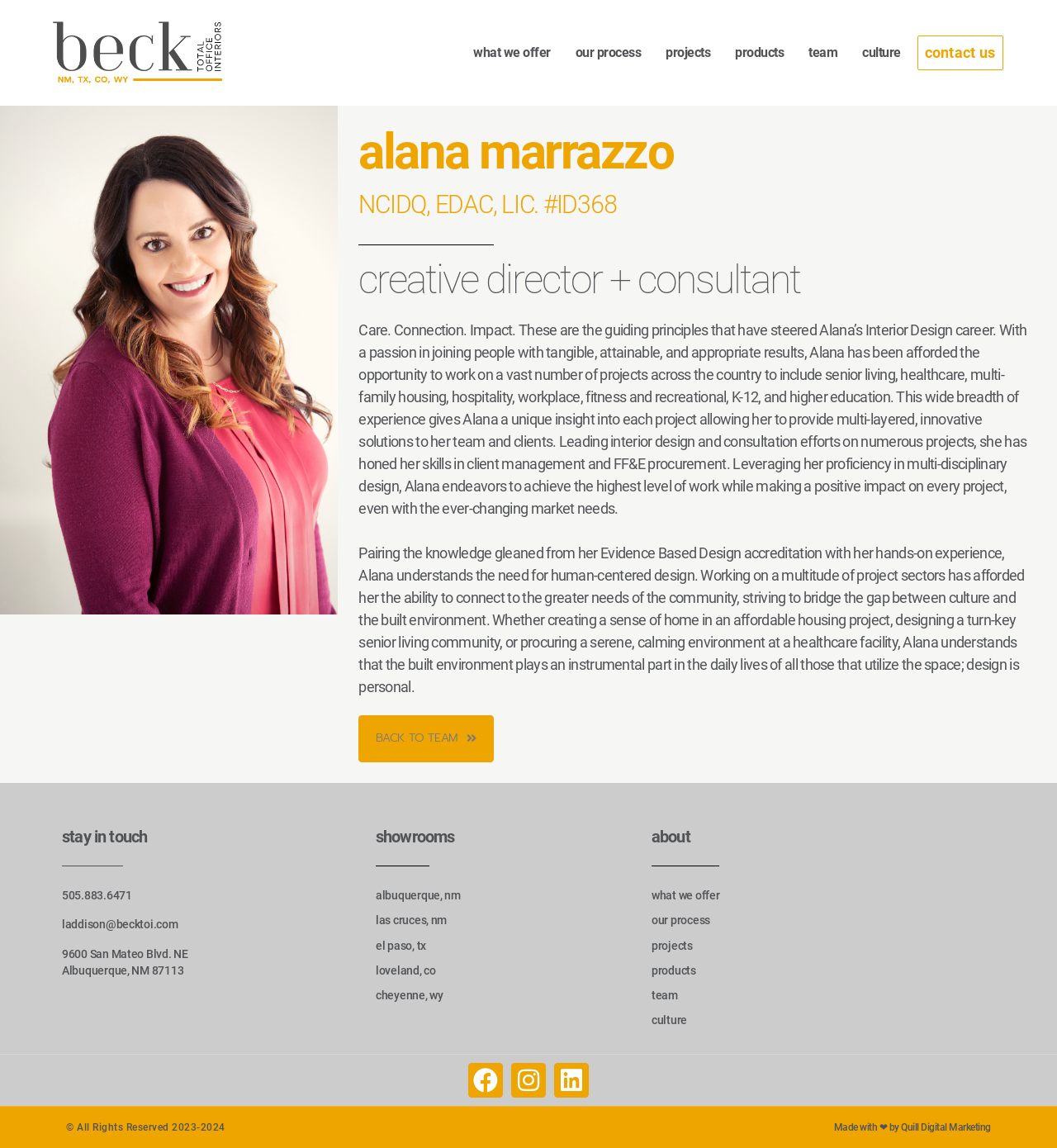What is Alana's profession?
From the details in the image, provide a complete and detailed answer to the question.

Based on the webpage, Alana's profession is Interior Designer, which can be inferred from the heading 'Alana Marrazzo' and the description of her career in the StaticText element.